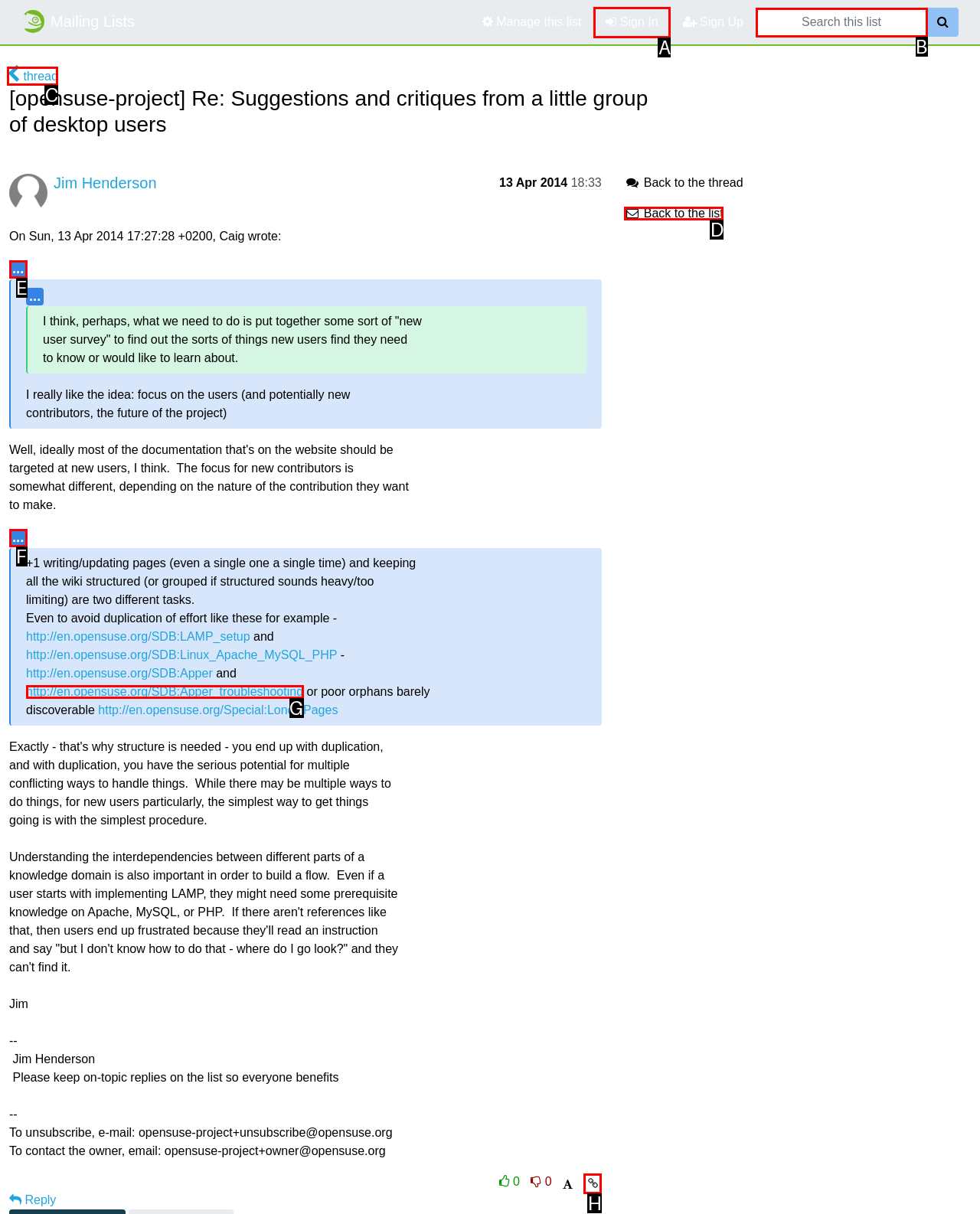Identify the HTML element that corresponds to the description: title="Permalink for this message" Provide the letter of the correct option directly.

H